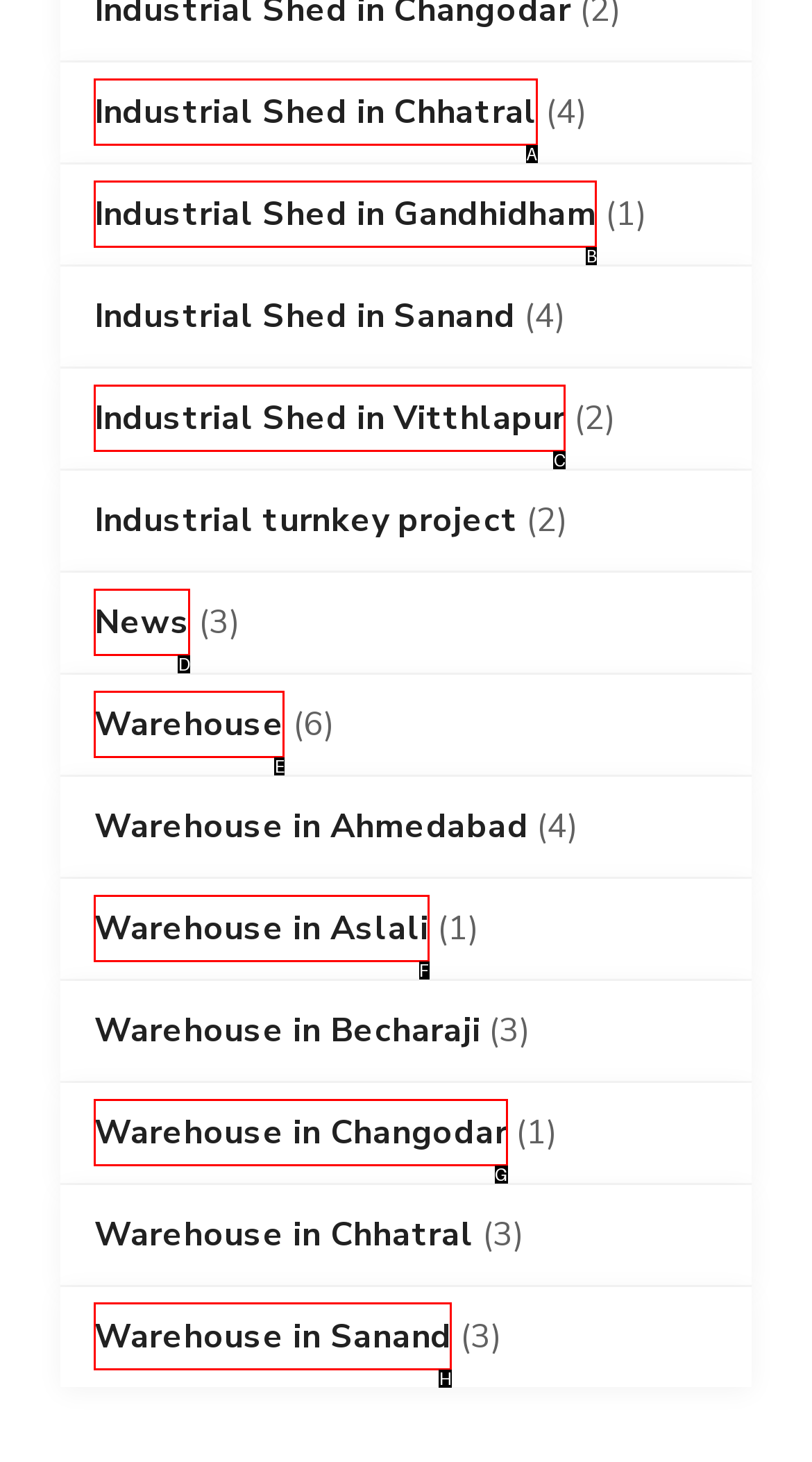Which choice should you pick to execute the task: Check Warehouse in Sanand
Respond with the letter associated with the correct option only.

H